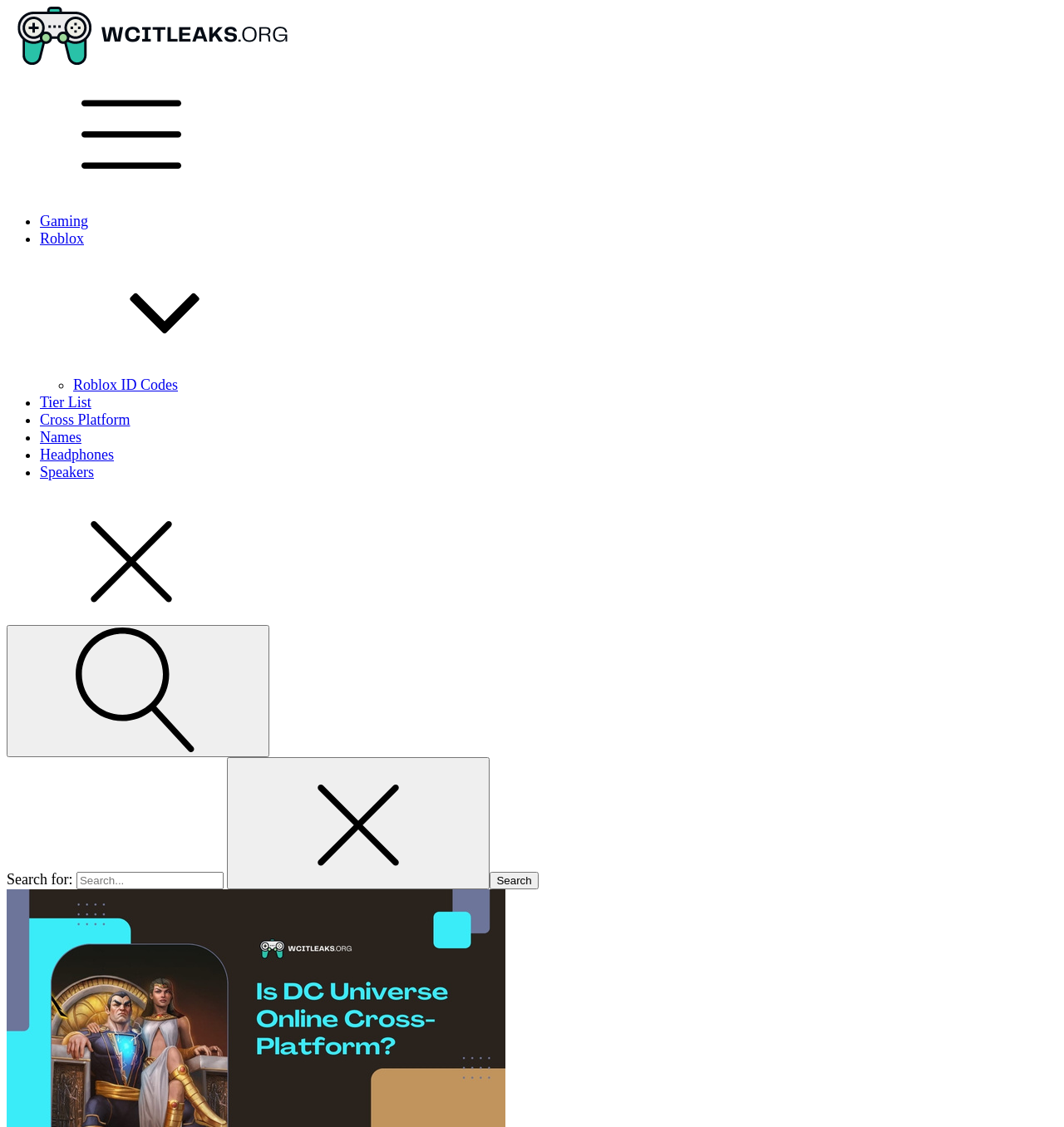Refer to the element description Speakers and identify the corresponding bounding box in the screenshot. Format the coordinates as (top-left x, top-left y, bottom-right x, bottom-right y) with values in the range of 0 to 1.

[0.038, 0.412, 0.994, 0.427]